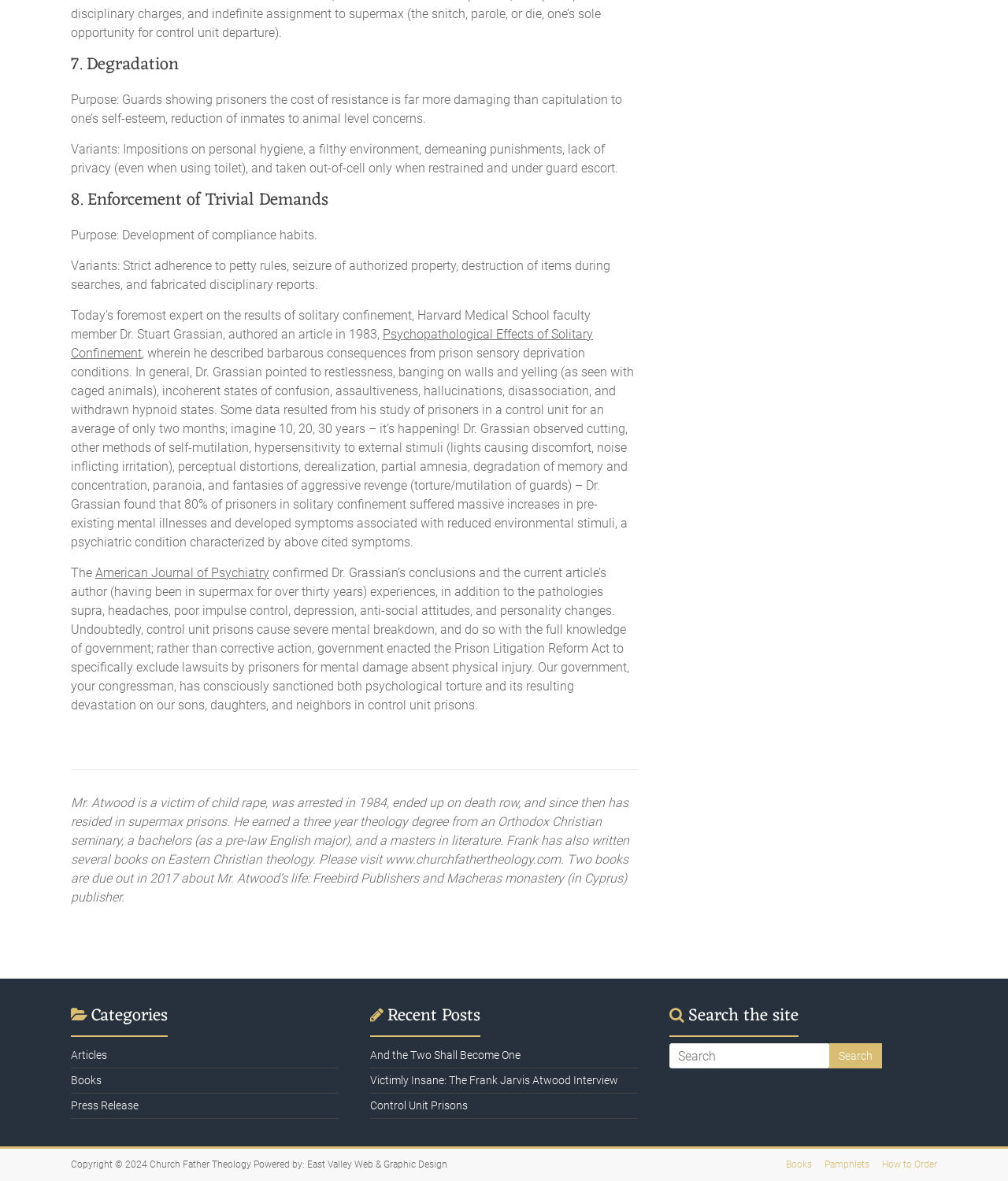Please find the bounding box coordinates of the element that needs to be clicked to perform the following instruction: "Visit Church Father Theology". The bounding box coordinates should be four float numbers between 0 and 1, represented as [left, top, right, bottom].

[0.148, 0.981, 0.249, 0.991]